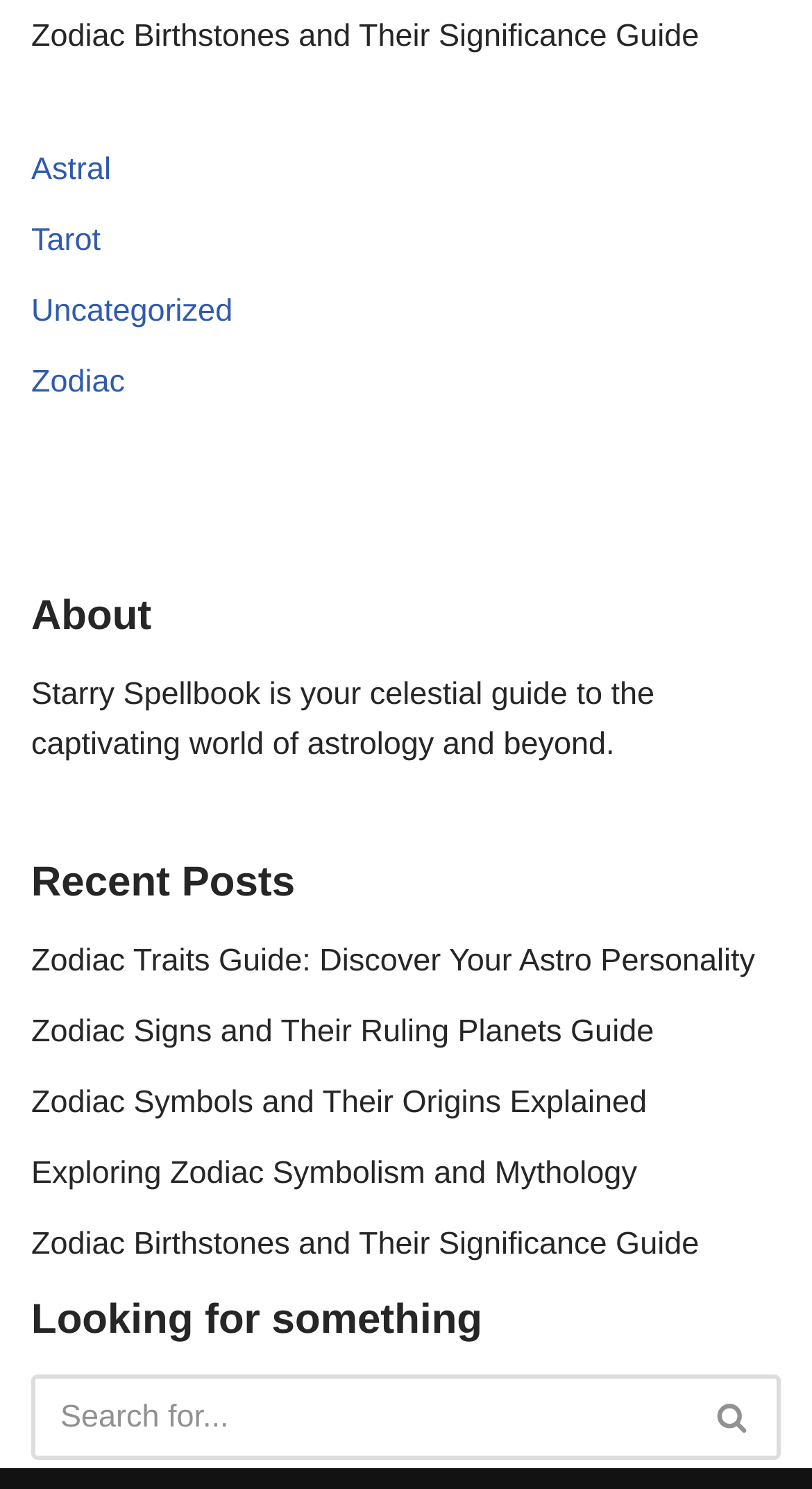What is the text above the recent posts section?
Using the visual information, answer the question in a single word or phrase.

About